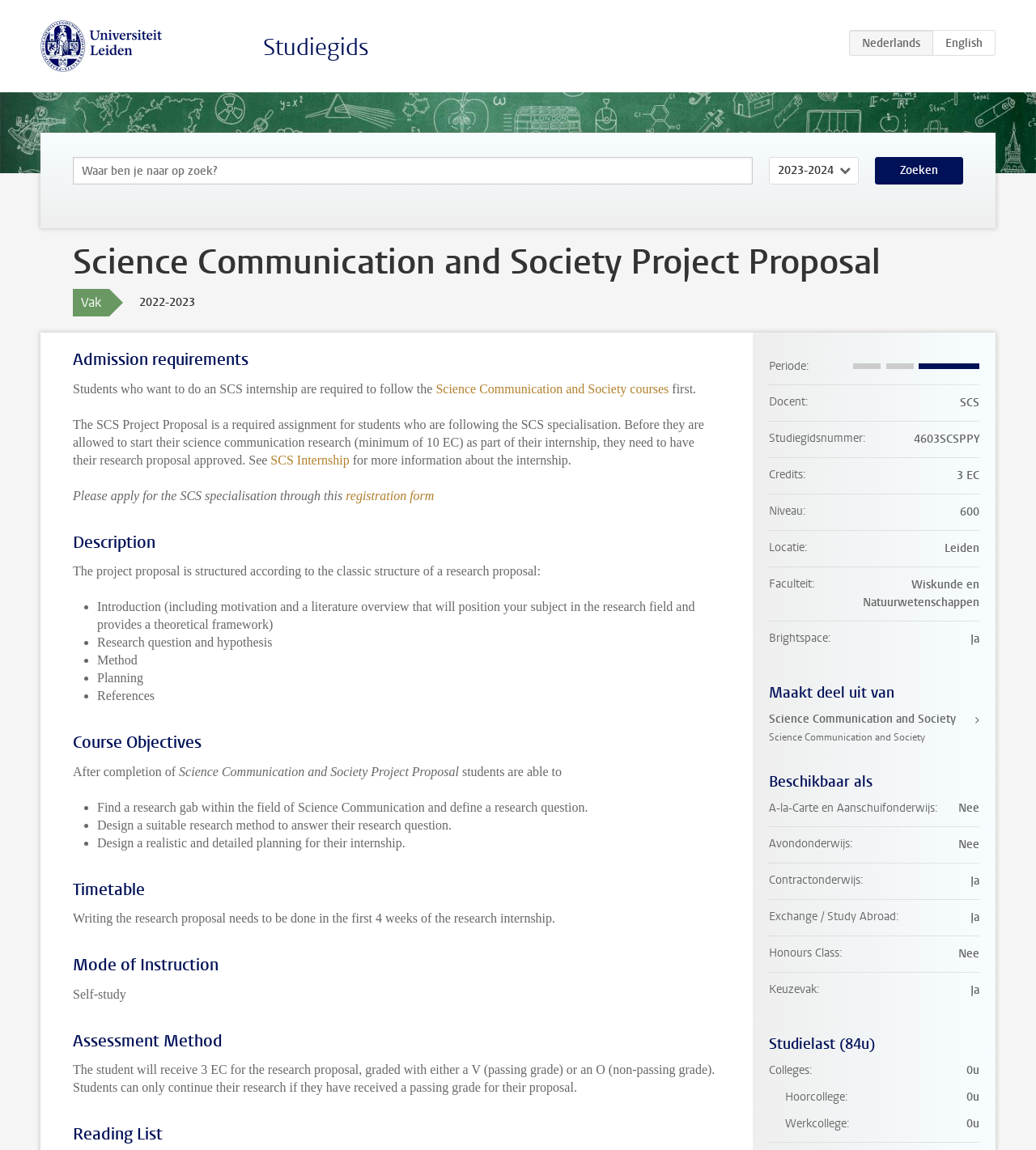Can you find the bounding box coordinates for the element that needs to be clicked to execute this instruction: "Select academic year"? The coordinates should be given as four float numbers between 0 and 1, i.e., [left, top, right, bottom].

[0.742, 0.137, 0.829, 0.16]